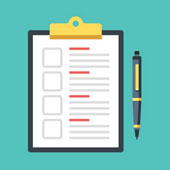What is the purpose of the checklist?
Please analyze the image and answer the question with as much detail as possible.

The checklist on the clipboard represents the importance of making a list of tasks or items when searching for local tradesmen, which aligns with the content discussing how homeowners can effectively find services by using search engines and various online directories, highlighting the efficiency of having clear priorities when seeking handyman assistance.